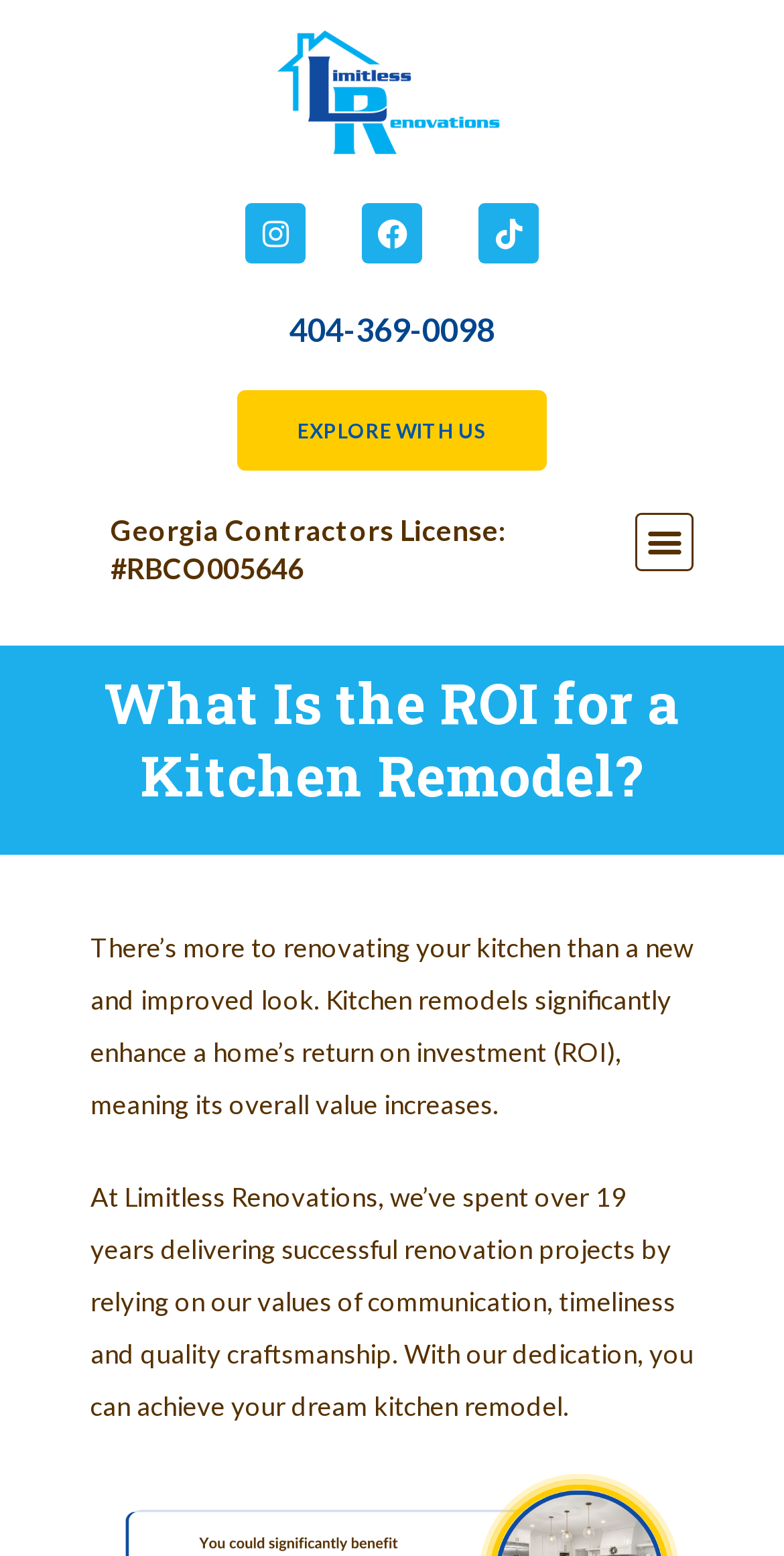Generate a thorough explanation of the webpage's elements.

The webpage is about kitchen remodels and their return on investment (ROI). At the top, there are several social media links, including Instagram, Facebook, and Tiktok, aligned horizontally. Below these links, there is a phone number, "404-369-0098", and a call-to-action link, "EXPLORE WITH US". 

To the right of the phone number, there is a text stating the company's Georgia Contractors License number. A menu toggle button is located at the top right corner. 

When the menu toggle button is expanded, a heading "What Is the ROI for a Kitchen Remodel?" appears, followed by two paragraphs of text. The first paragraph explains that kitchen remodels not only improve the look of a kitchen but also increase the overall value of a home. The second paragraph introduces Limitless Renovations, a company that has been delivering successful renovation projects for over 19 years, and highlights their values of communication, timeliness, and quality craftsmanship.